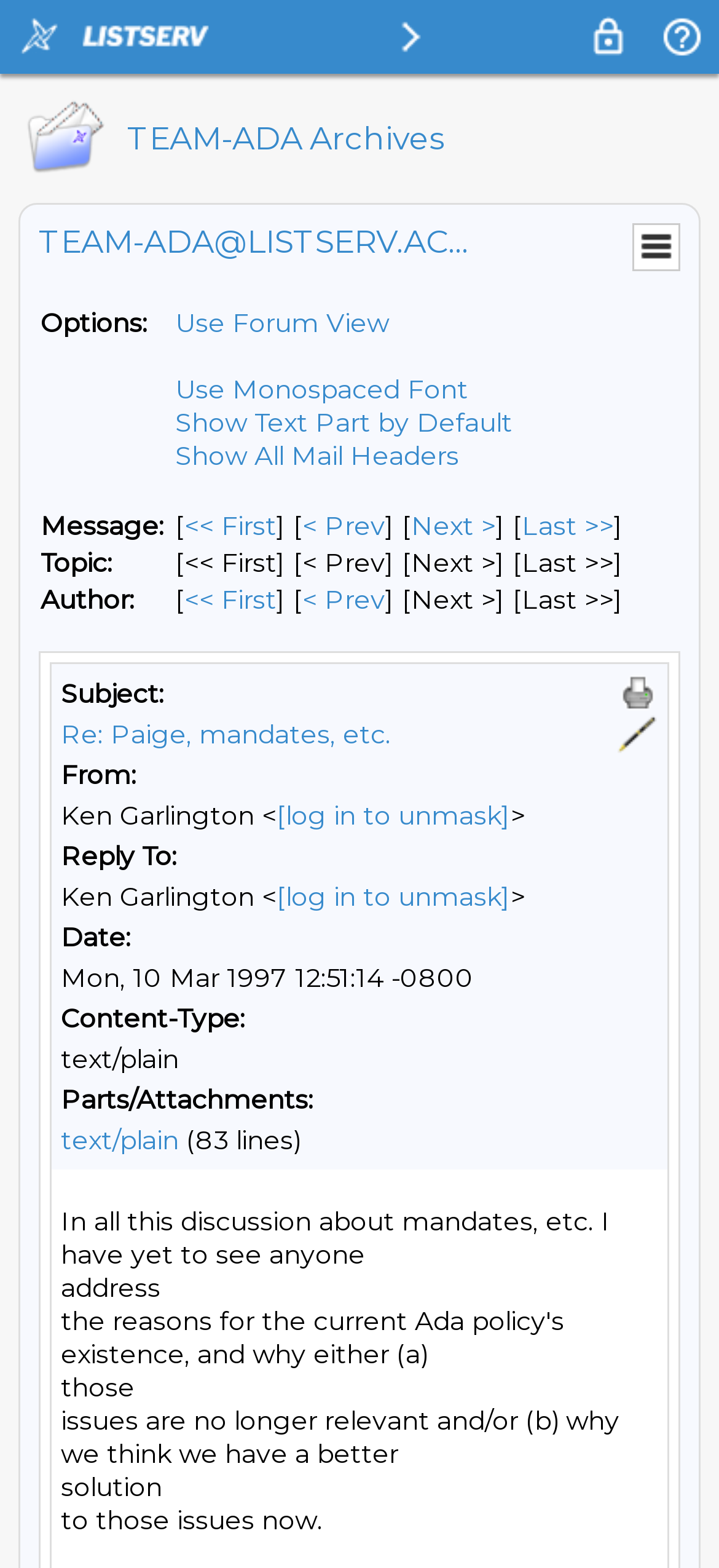Find the bounding box coordinates of the clickable area required to complete the following action: "visit Digital Marketing".

None